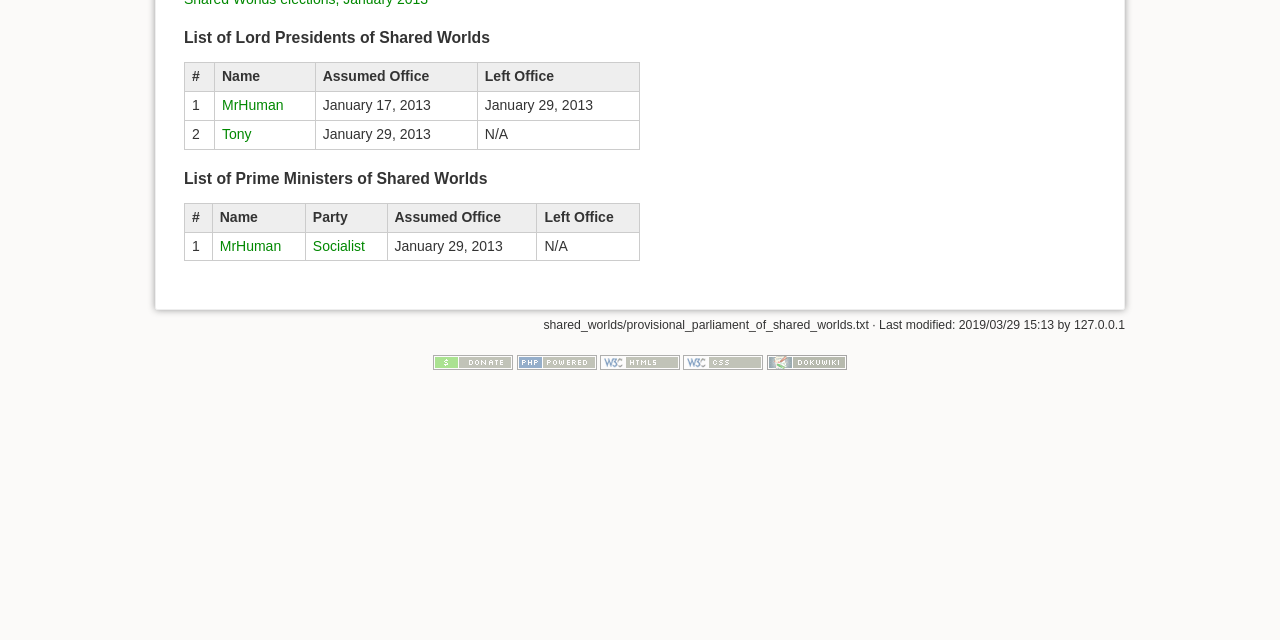Identify the bounding box coordinates for the UI element mentioned here: "title="Valid CSS"". Provide the coordinates as four float values between 0 and 1, i.e., [left, top, right, bottom].

[0.534, 0.554, 0.596, 0.576]